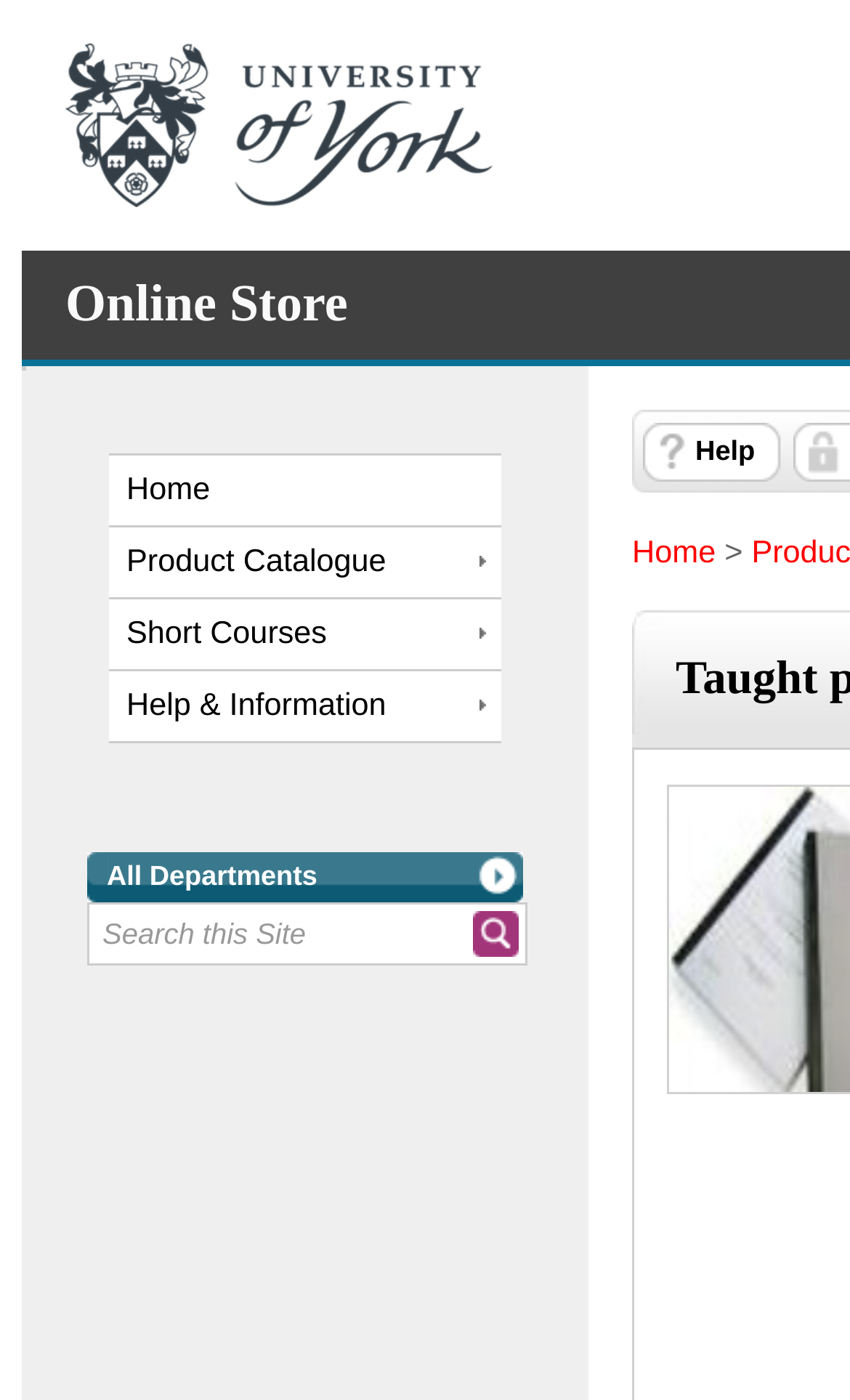How many links are there in the top navigation bar?
Using the visual information, answer the question in a single word or phrase.

5